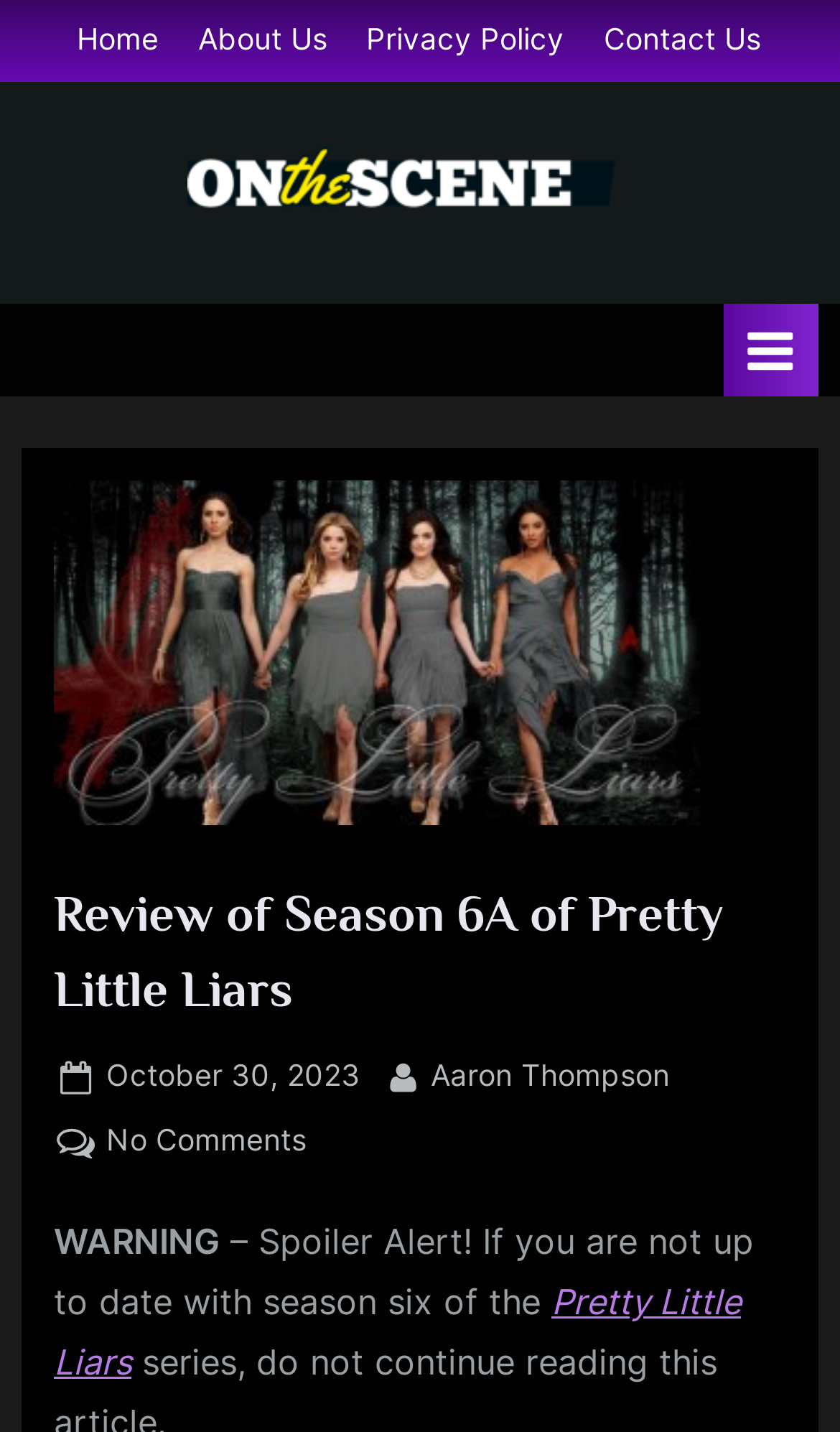Give a detailed overview of the webpage's appearance and contents.

The webpage is a review article about Season 6A of the TV series Pretty Little Liars. At the top, there is a navigation menu with four links: Home, About Us, Privacy Policy, and Contact Us. Below the navigation menu, there is a logo of On The Scene Mag, which is also a link. 

To the right of the logo, there is another link with the same text, On The Scene Mag. Below these elements, there is a primary menu with a toggle button. The primary menu contains a header section with a heading that reads "Review of Season 6A of Pretty Little Liars". 

Below the heading, there are three links: one indicating the posting date, October 30, 2023, another showing the author's name, Aaron Thompson, and the last one stating that there are no comments on the review. 

Further down, there is a warning message in bold text, "WARNING – Spoiler Alert!", followed by a sentence that advises readers who are not up to date with Season 6 of Pretty Little Liars not to continue reading the article. The text "Pretty Little Liars" in the warning message is a link.